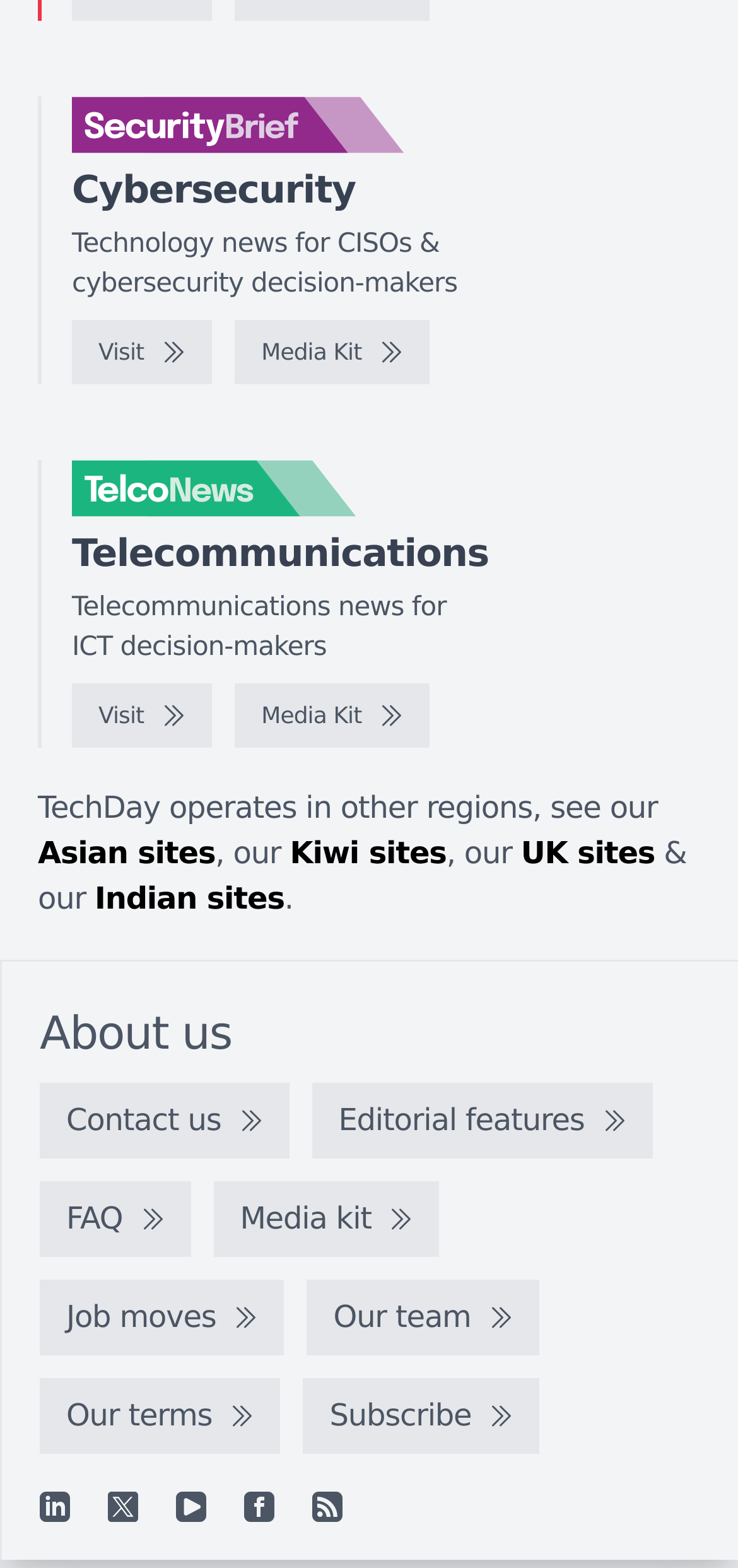Find and indicate the bounding box coordinates of the region you should select to follow the given instruction: "view February 2019".

None